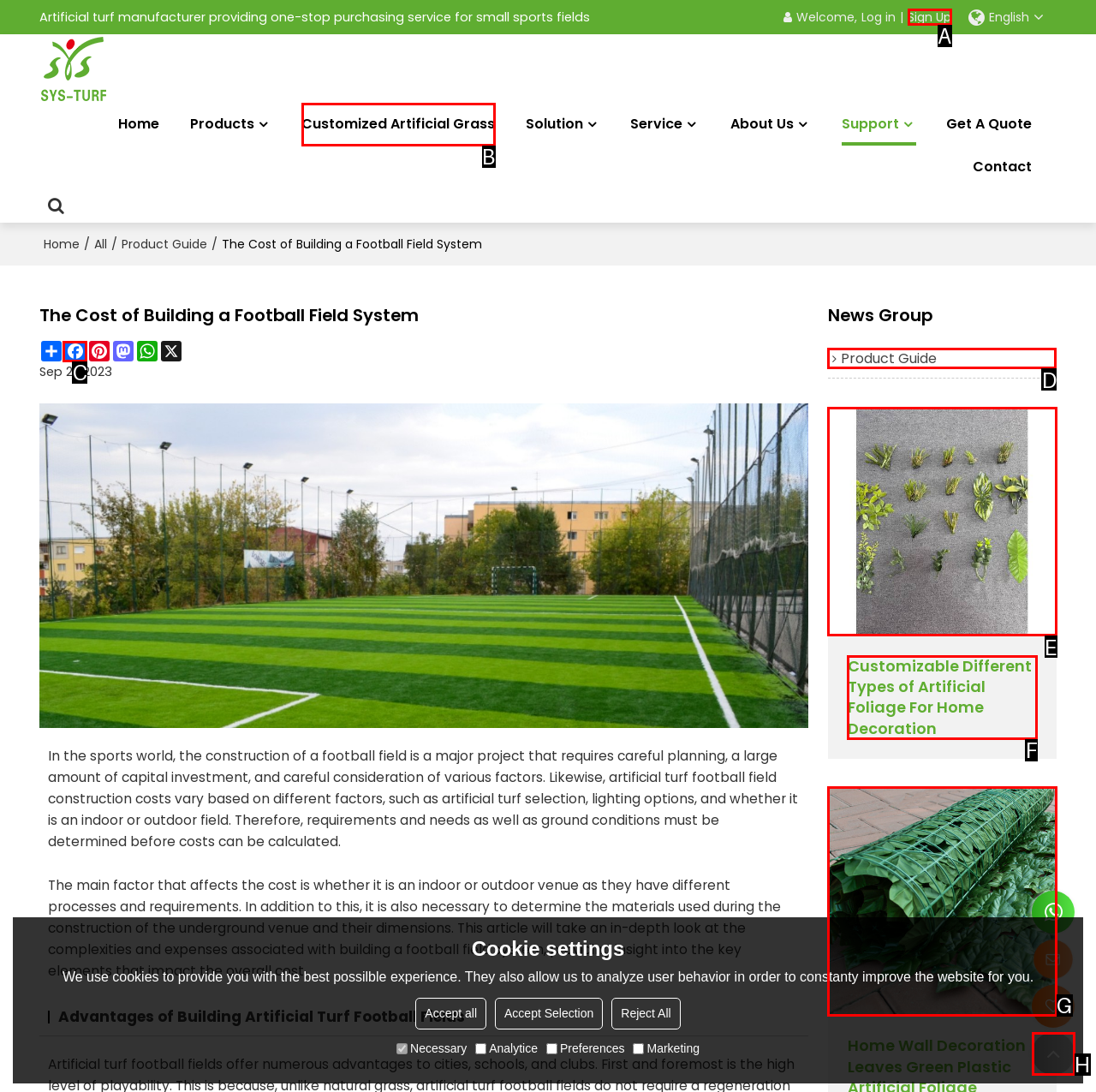Please indicate which HTML element should be clicked to fulfill the following task: View product guide. Provide the letter of the selected option.

D